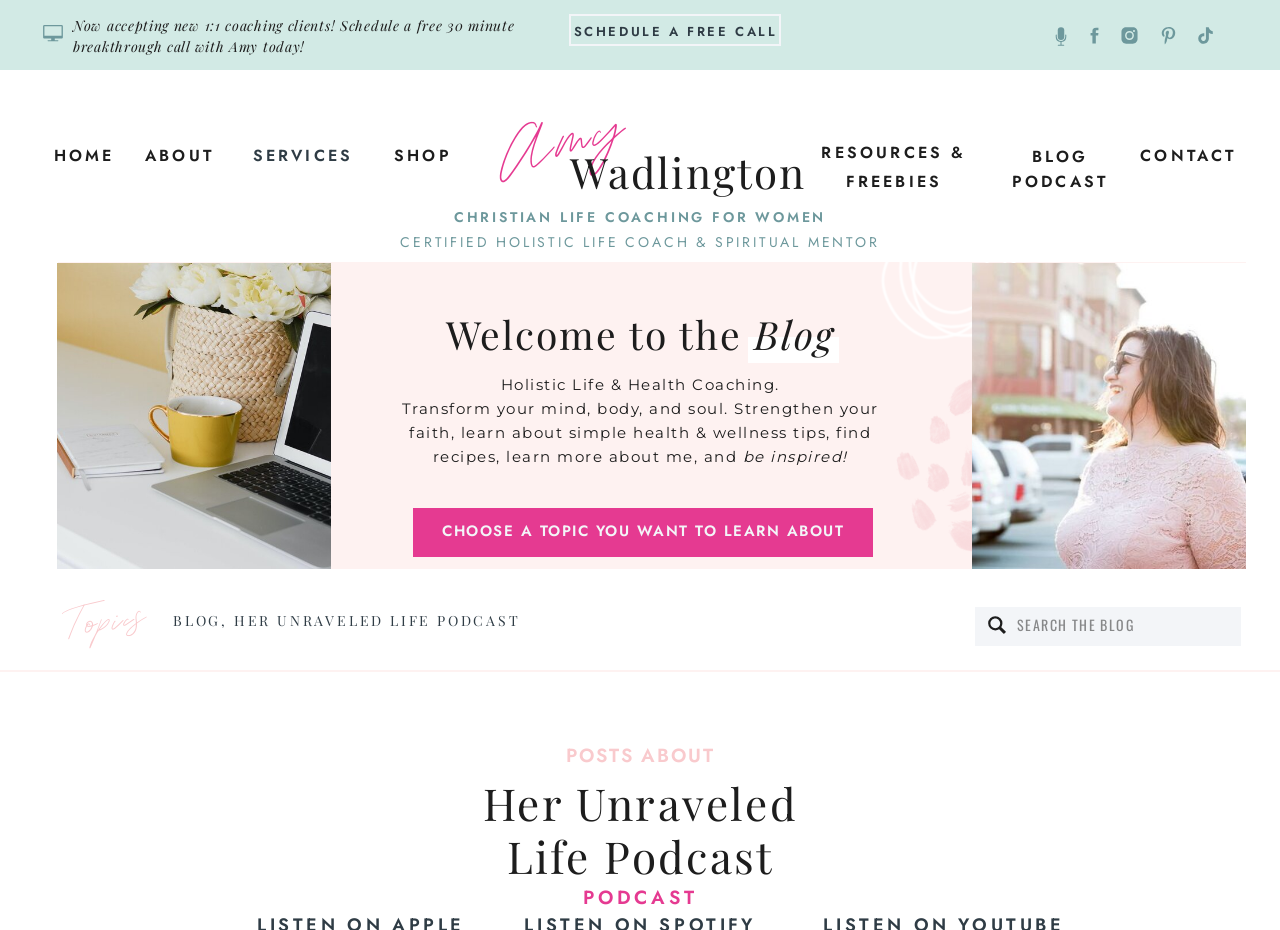Kindly respond to the following question with a single word or a brief phrase: 
What is the topic of the blog posts?

Holistic Life & Health Coaching